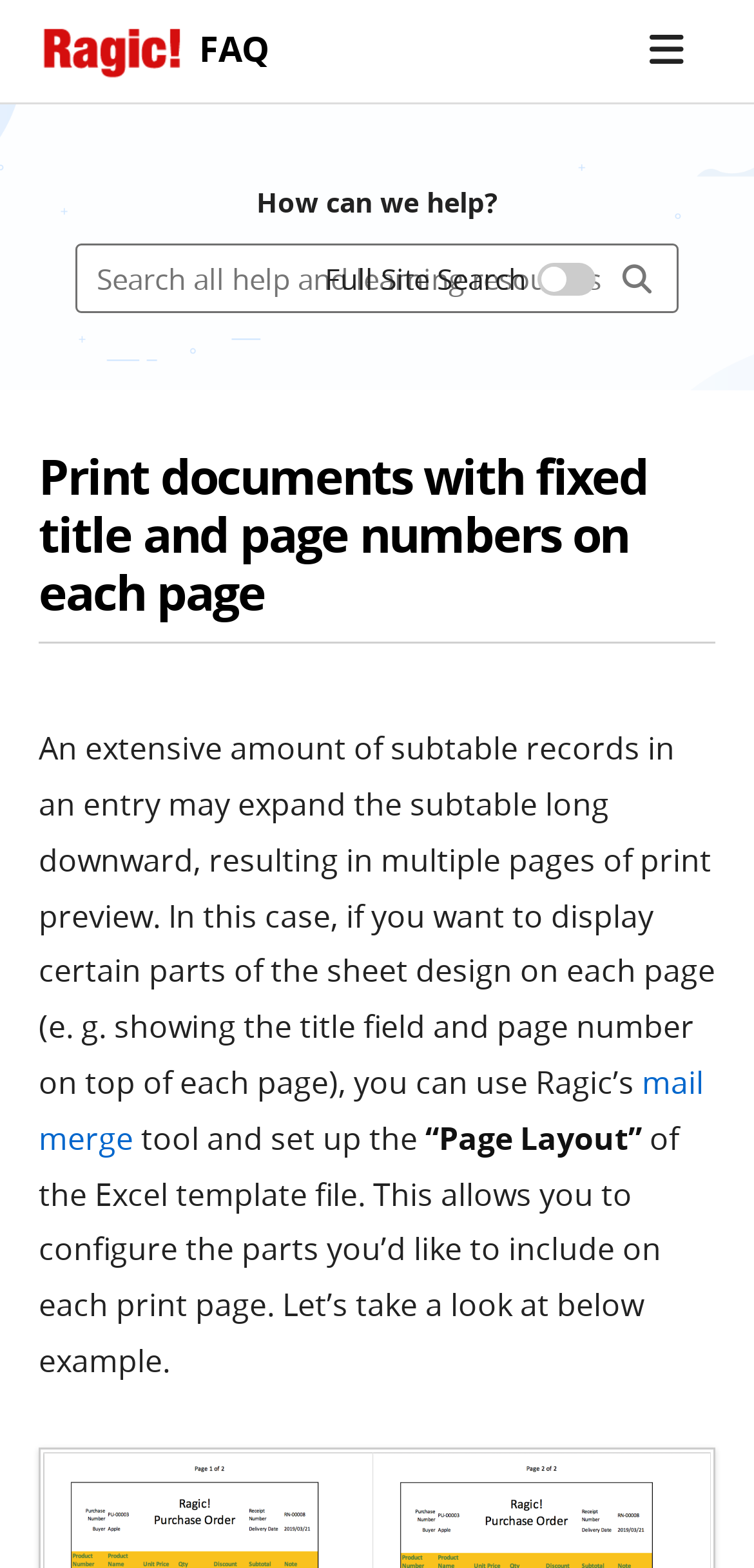Provide a single word or phrase to answer the given question: 
What is the name of the logo in the top-left corner?

Ragic Logo